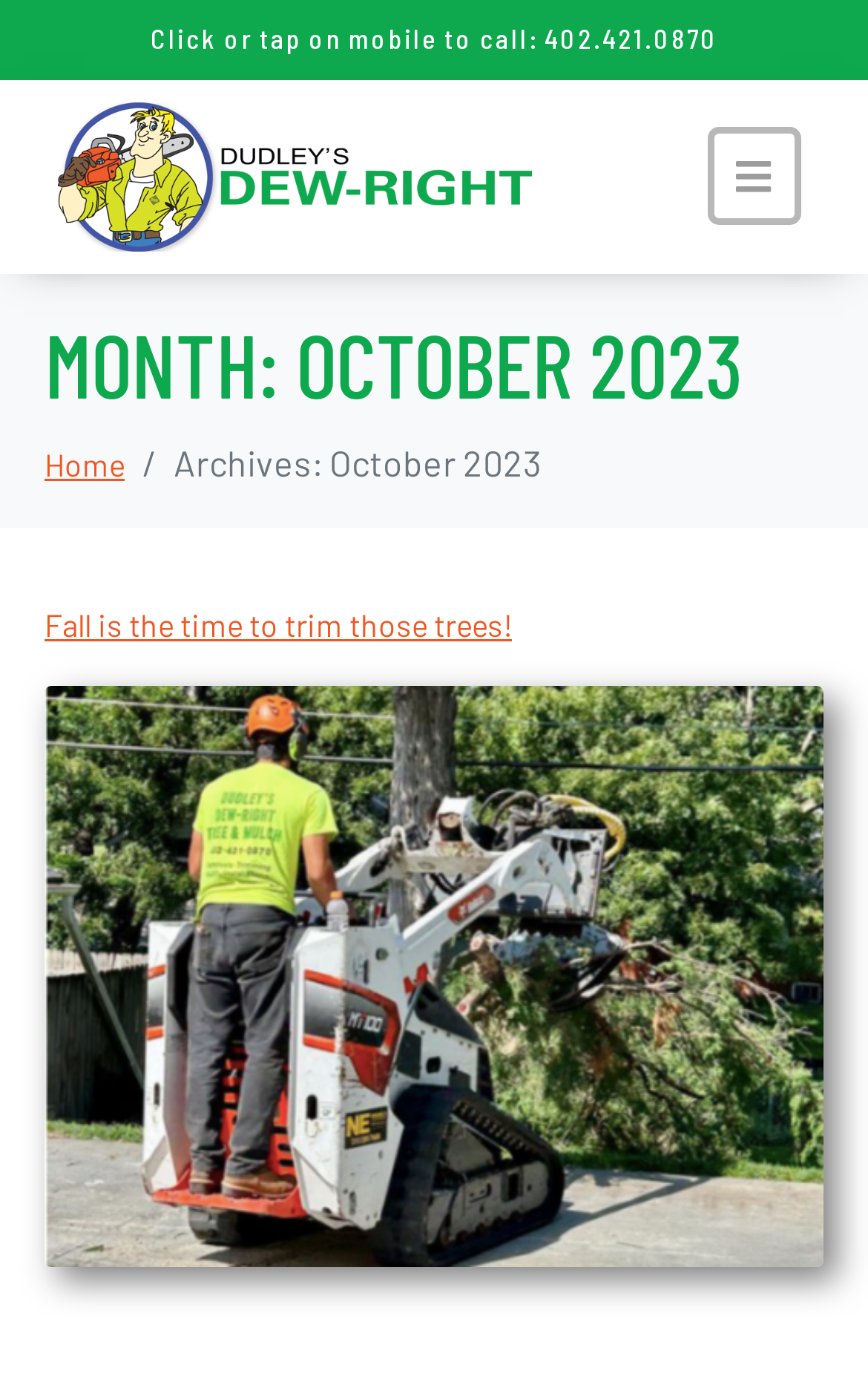Refer to the screenshot and give an in-depth answer to this question: What is the theme of the article?

The theme of the article can be inferred from the title 'Fall is the time to trim those trees!', which suggests that the article is about trimming trees, likely in the fall season.